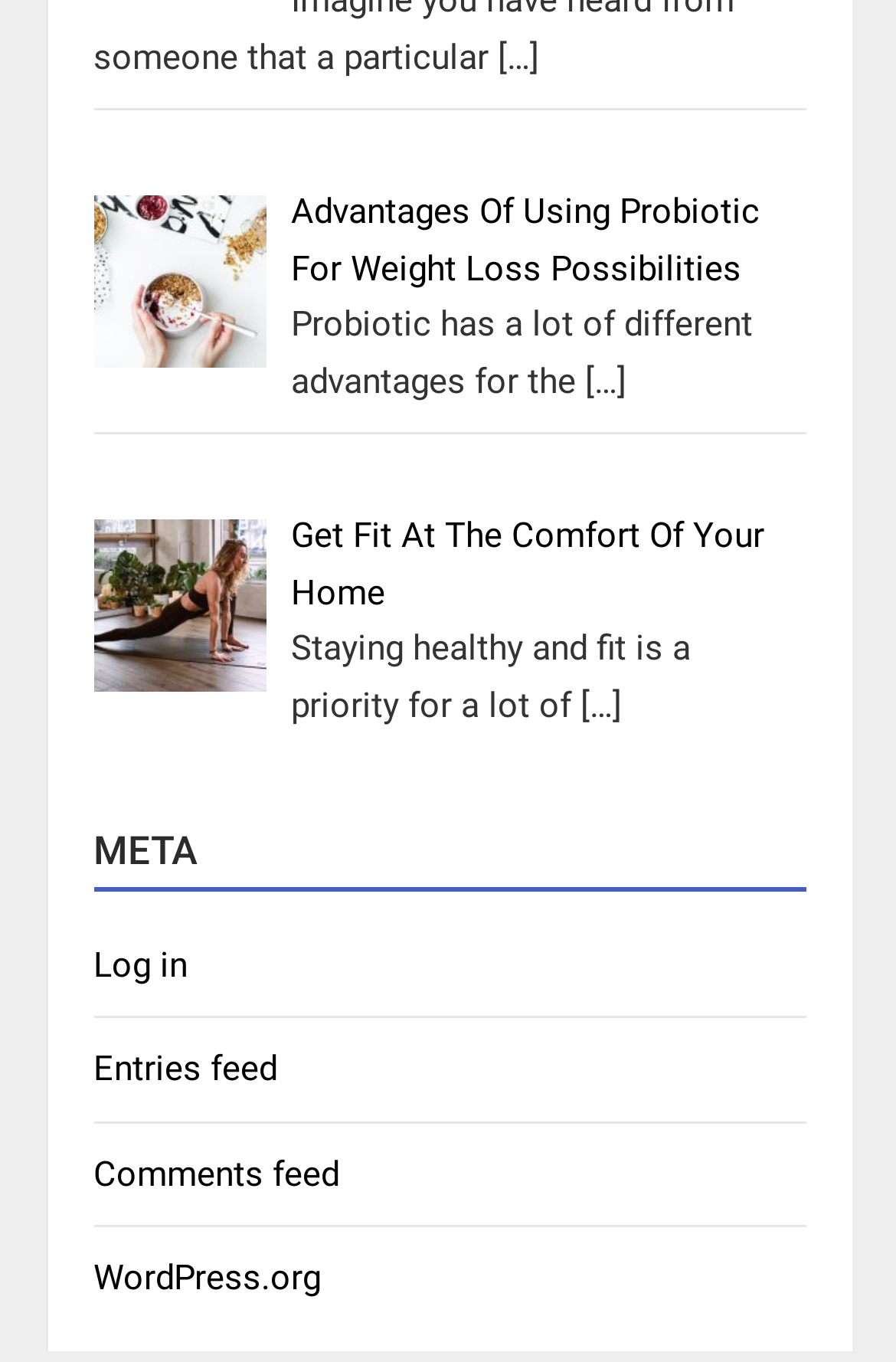How many feeds are available?
Based on the image, give a concise answer in the form of a single word or short phrase.

Two